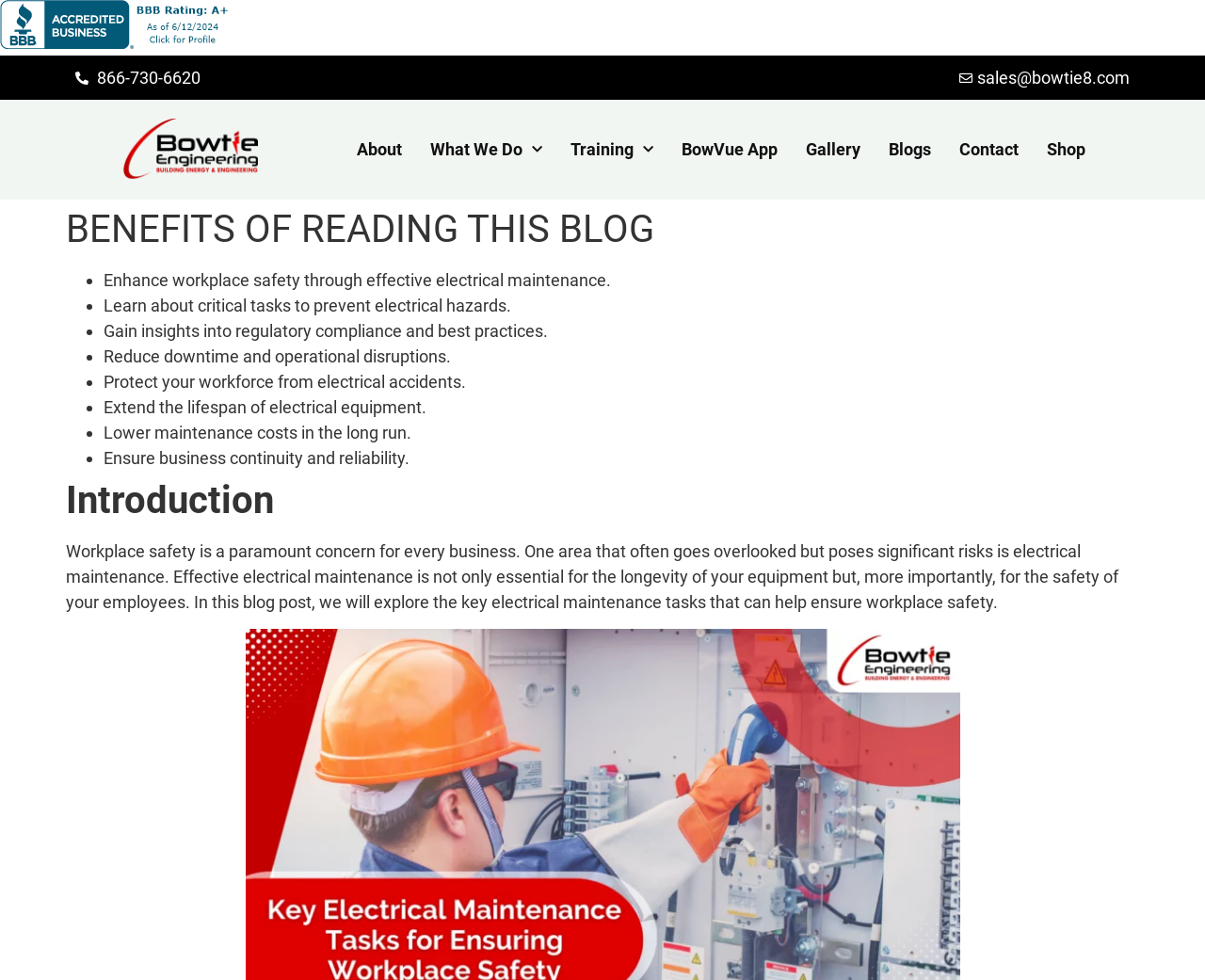Detail the various sections and features present on the webpage.

The webpage appears to be a blog post focused on electrical maintenance tasks for ensuring workplace safety. At the top left corner, there is a link to "Bowtie Engineering BBB Business Review" accompanied by a small image. Next to it, there is a phone number "866-730-6620" and an email address "sales@bowtie8.com". The company logo "Bowtie8 Engineering Logo" is situated above the navigation menu, which consists of links to "About", "What We Do", "Training", "BowVue App", "Gallery", "Blogs", "Contact", and "Shop".

The main content of the blog post is divided into two sections. The first section, titled "BENEFITS OF READING THIS BLOG", lists the advantages of reading the blog post, including enhancing workplace safety, learning about critical tasks to prevent electrical hazards, gaining insights into regulatory compliance and best practices, reducing downtime and operational disruptions, protecting the workforce from electrical accidents, extending the lifespan of electrical equipment, lowering maintenance costs, and ensuring business continuity and reliability.

The second section, titled "Introduction", provides an overview of the importance of electrical maintenance in ensuring workplace safety. The text explains that effective electrical maintenance is crucial not only for the longevity of equipment but also for the safety of employees, and that the blog post will explore the key electrical maintenance tasks that can help ensure workplace safety.